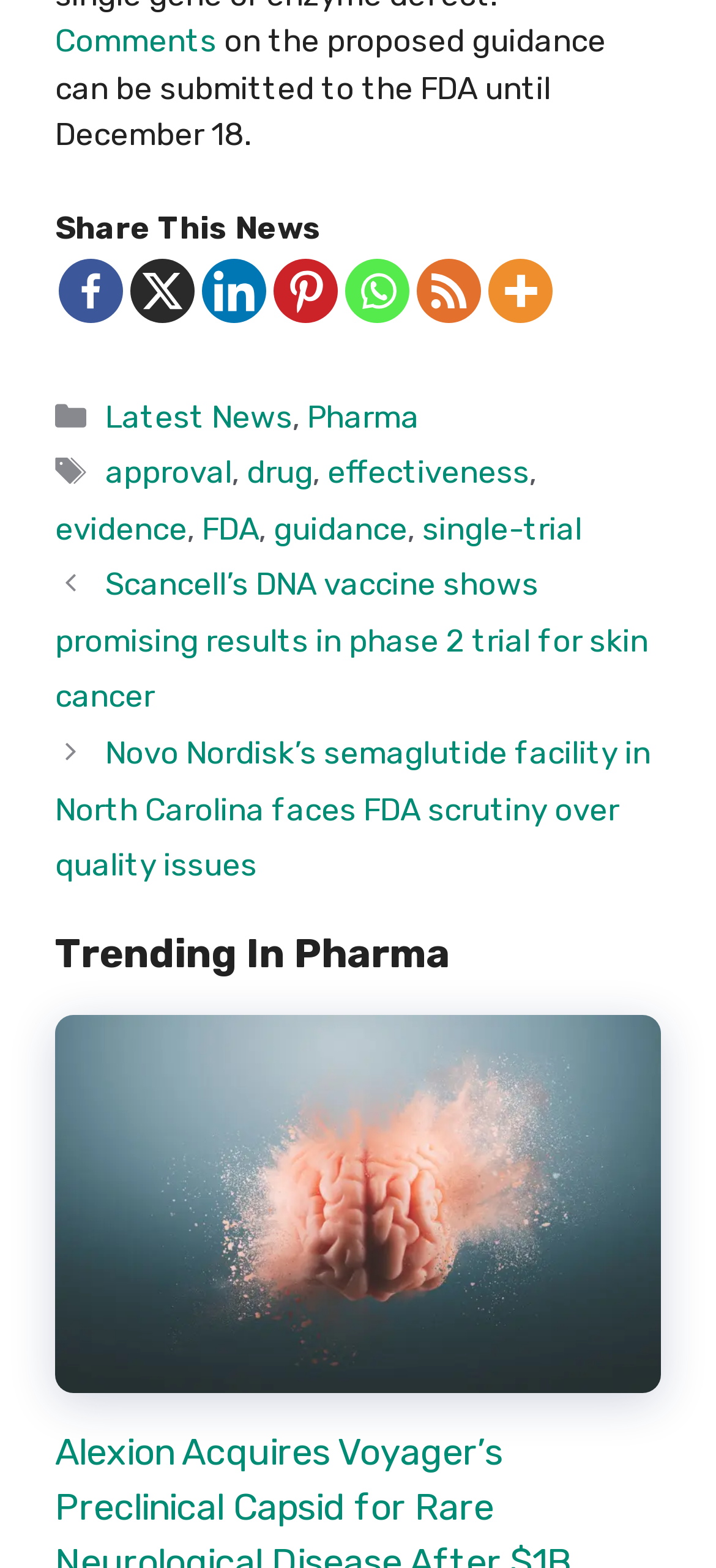Show the bounding box coordinates for the element that needs to be clicked to execute the following instruction: "Click on the 'Pharma' category". Provide the coordinates in the form of four float numbers between 0 and 1, i.e., [left, top, right, bottom].

[0.429, 0.253, 0.585, 0.277]